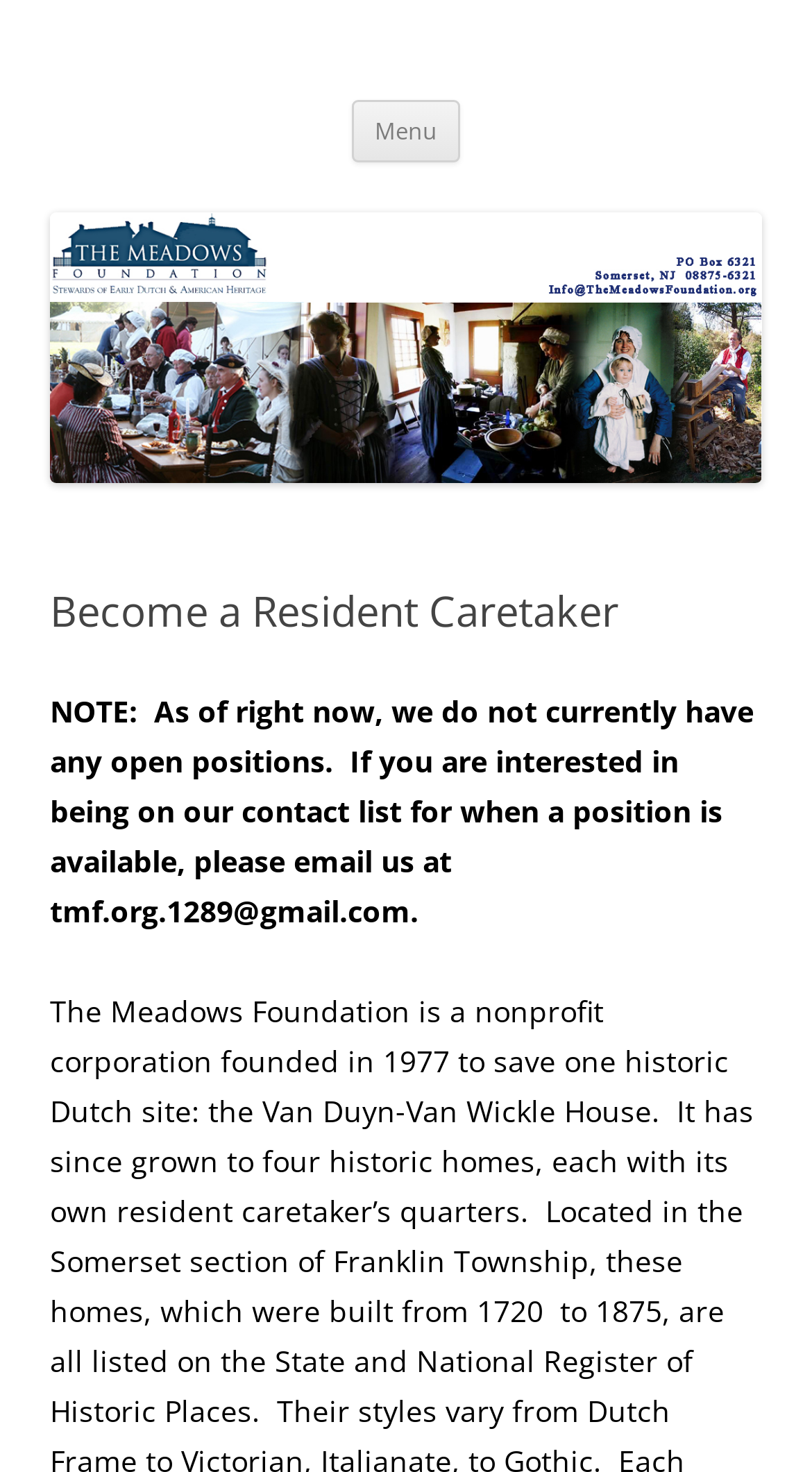Create an in-depth description of the webpage, covering main sections.

The webpage is about becoming a resident caretaker at The Meadows Foundation. At the top left of the page, there is a heading with the organization's name, "The Meadows Foundation", which is also a link. Below it, there is a button labeled "Menu" and a link to "Skip to content". 

On the top right of the page, there is another link to "The Meadows Foundation" with an image of the organization's logo above it. The logo is positioned slightly above the link. 

Below the logo and the link, there is a header section with a heading that reads "Become a Resident Caretaker". Underneath the heading, there is a paragraph of text that notes that there are currently no open positions available, but interested individuals can email to be added to a contact list for future openings.